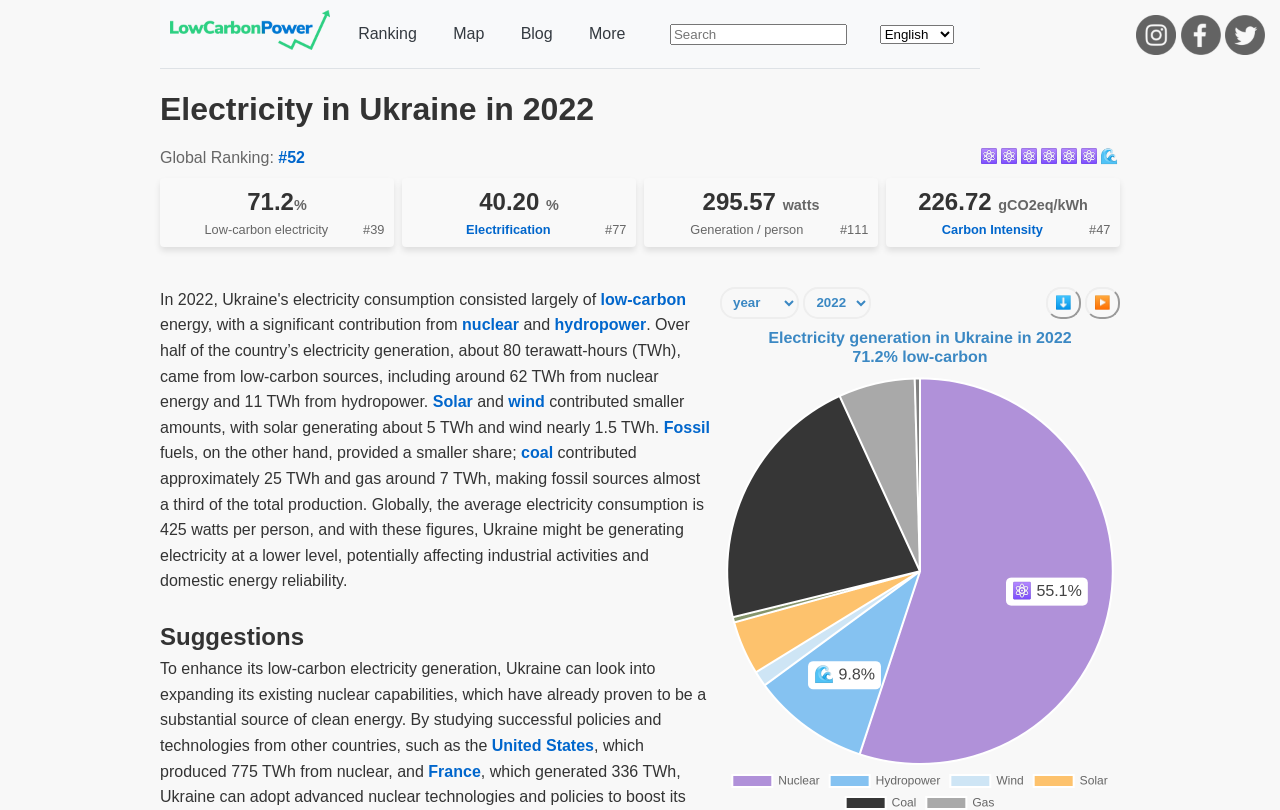Determine the bounding box coordinates of the section I need to click to execute the following instruction: "Click the button to view more". Provide the coordinates as four float numbers between 0 and 1, i.e., [left, top, right, bottom].

[0.46, 0.026, 0.489, 0.058]